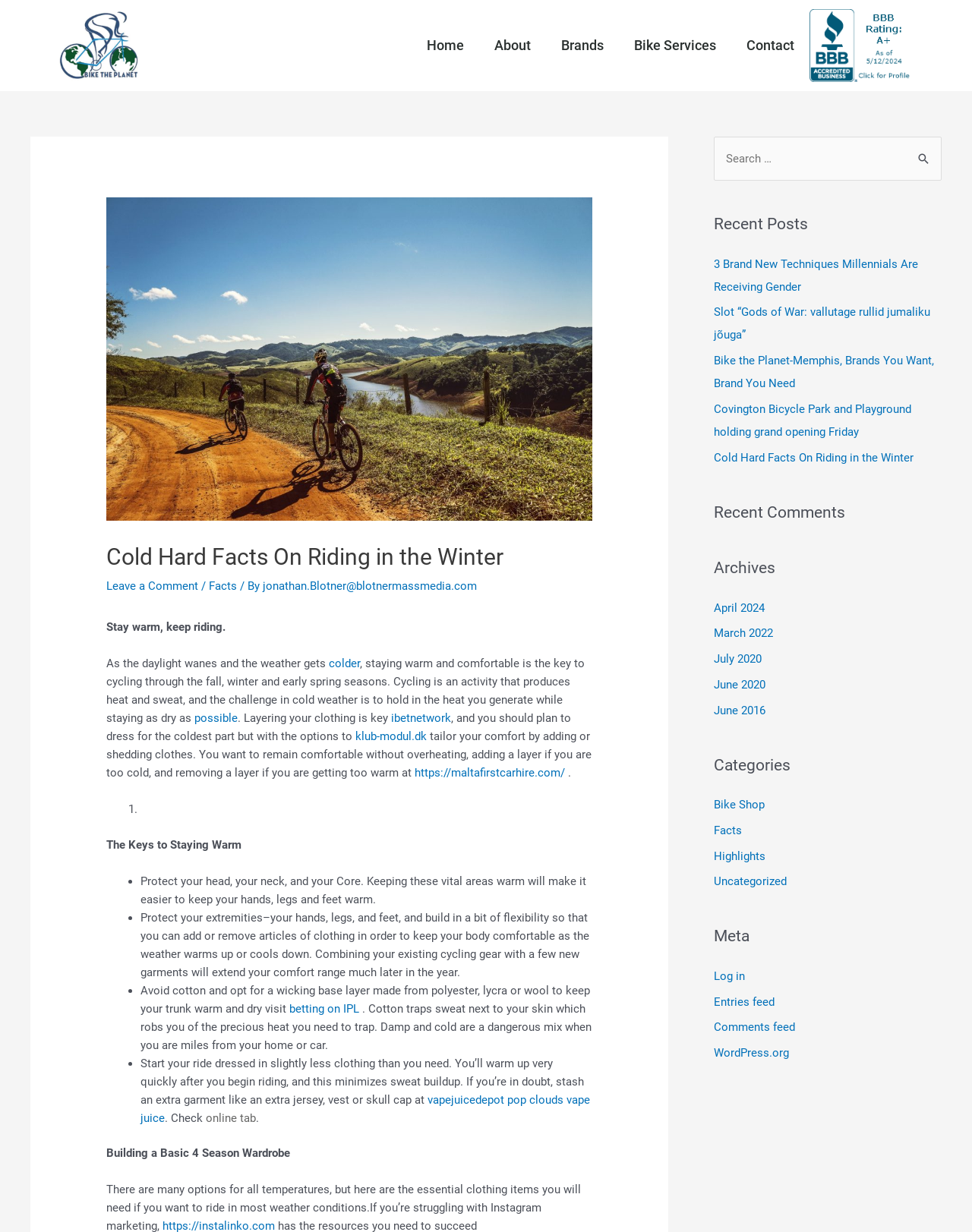Using the description: "parent_node: Search for: value="Search"", identify the bounding box of the corresponding UI element in the screenshot.

[0.934, 0.111, 0.969, 0.136]